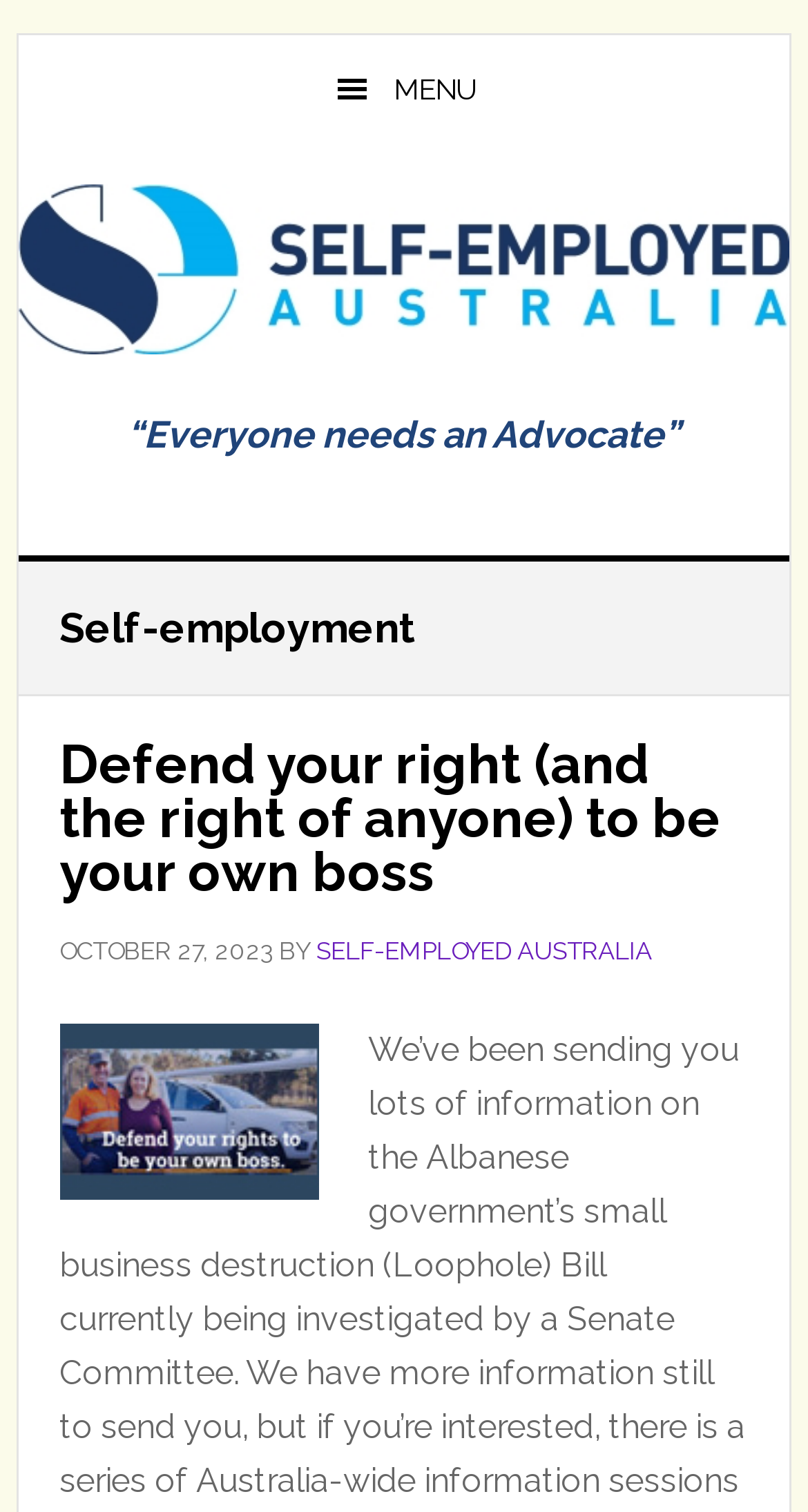Please provide the bounding box coordinates in the format (top-left x, top-left y, bottom-right x, bottom-right y). Remember, all values are floating point numbers between 0 and 1. What is the bounding box coordinate of the region described as: Self Employed Australia

[0.023, 0.122, 0.977, 0.245]